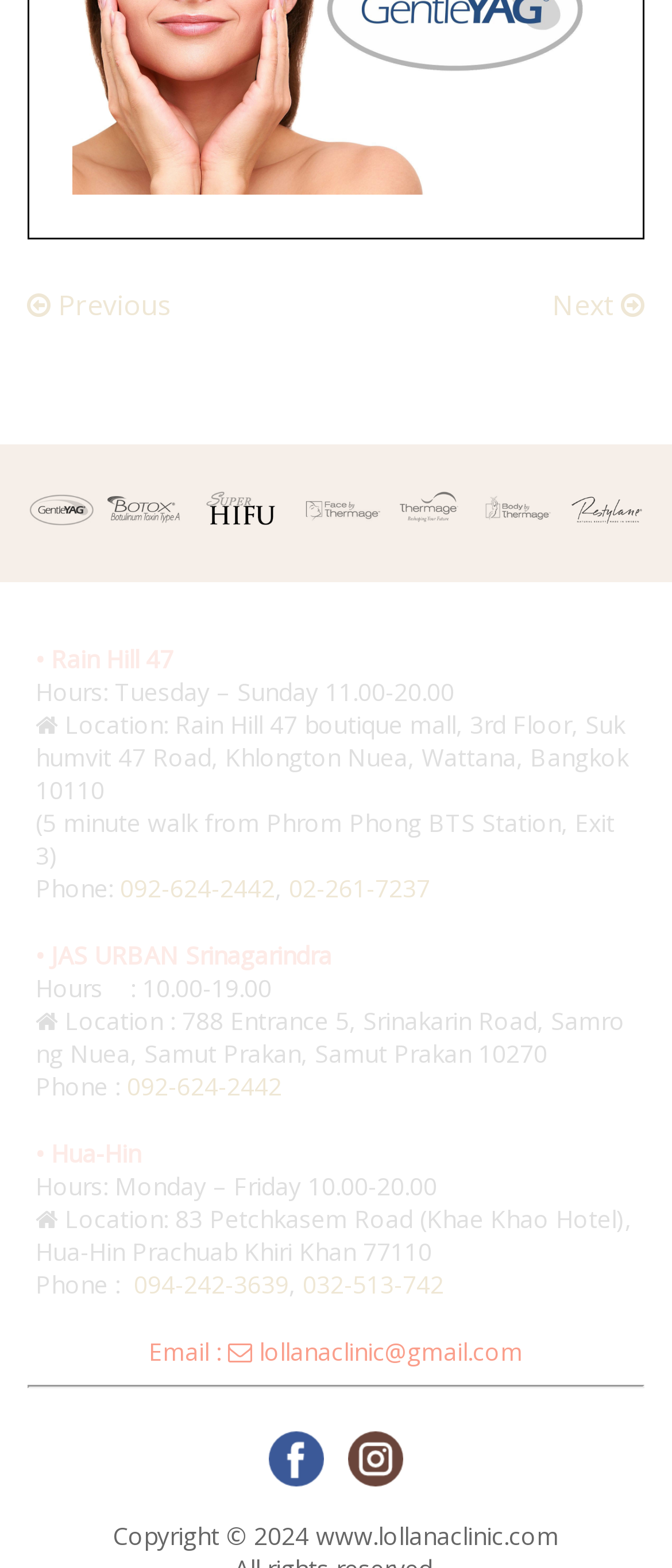What is the copyright year listed on the webpage?
Please provide a single word or phrase as the answer based on the screenshot.

2024